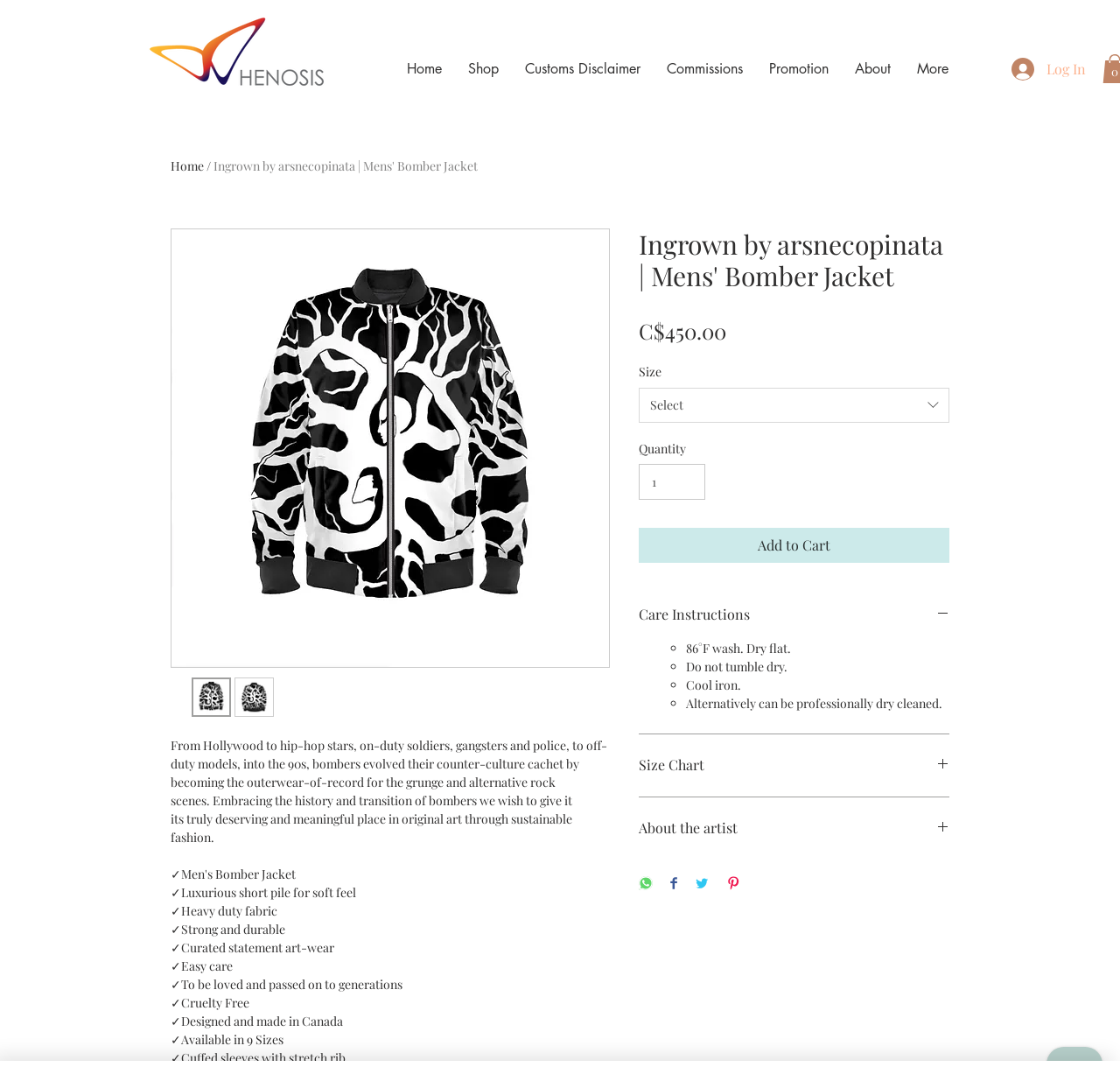Give a detailed account of the webpage, highlighting key information.

This webpage is about a men's bomber jacket, specifically the "Ingrown by arsnecopinata" design. At the top left corner, there is a Henosis logo, and next to it, a navigation menu with links to "Home", "Shop", "Customs Disclaimer", "Commissions", "Promotion", "About", and "More". On the top right corner, there is a "Log In" button.

Below the navigation menu, there is a large image of the bomber jacket, with a description of the product in a paragraph. The description talks about the history of bombers and how they have evolved into a fashion statement. The text is followed by a list of features, including luxurious short pile, heavy-duty fabric, strong and durable construction, curated statement art-wear, easy care, cruelty-free, and designed and made in Canada.

To the right of the product description, there is a section with the product title, price, and size options. The price is listed as C$450.00, and there is a dropdown menu to select the size. Below the size options, there are buttons to add the product to the cart, view care instructions, and access a size chart.

The care instructions section lists four points: washing at 86°F, drying flat, not tumbling dry, and cool ironing. Alternatively, the product can be professionally dry cleaned.

There are also buttons to learn more about the artist and to share the product on various social media platforms, including WhatsApp, Facebook, Twitter, and Pinterest.

Overall, the webpage is focused on showcasing the features and design of the "Ingrown by arsnecopinata" men's bomber jacket, with easy access to product information, care instructions, and purchasing options.